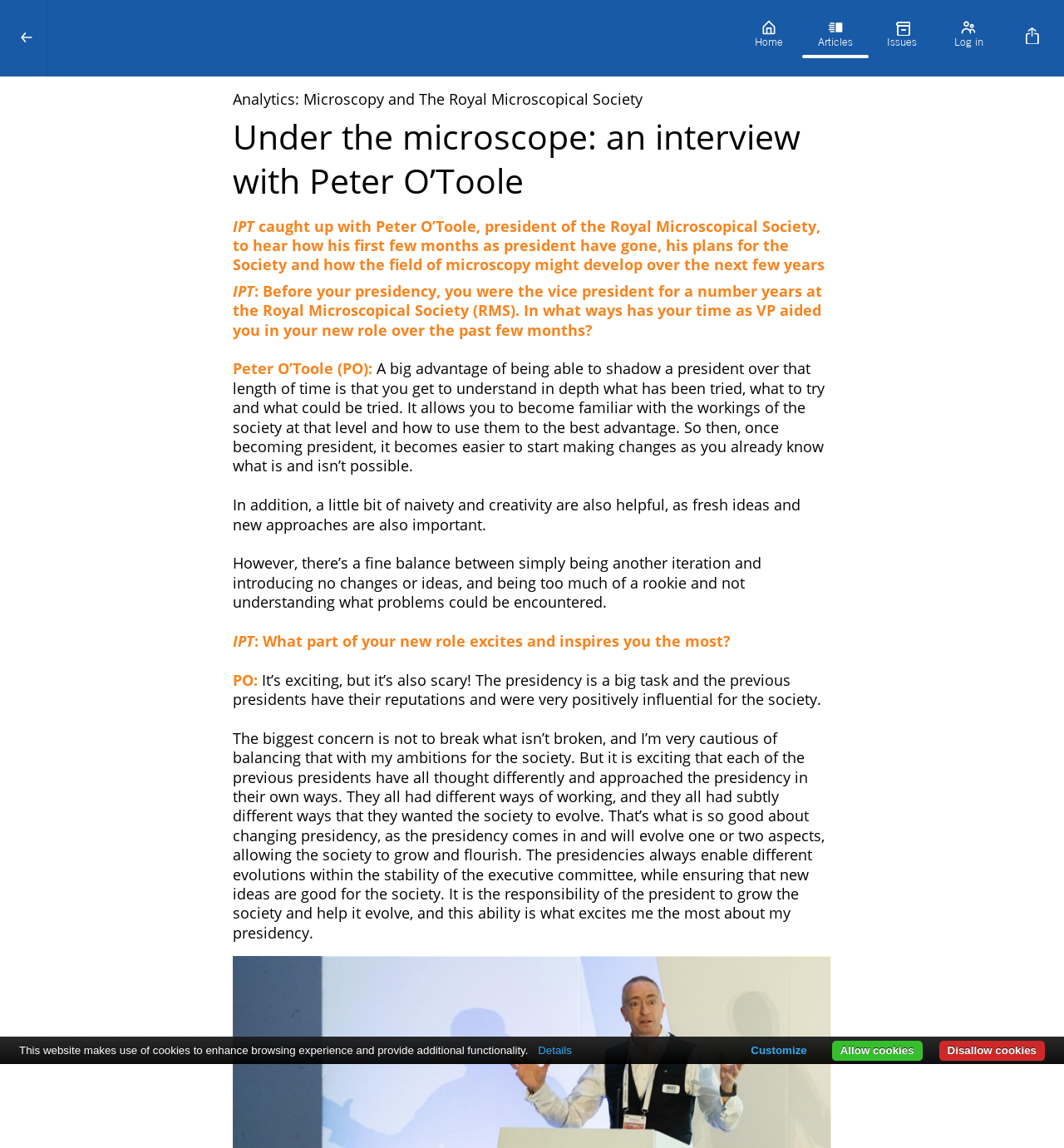Please provide a brief answer to the following inquiry using a single word or phrase:
What is the name of the president of the Royal Microscopical Society?

Peter O’Toole